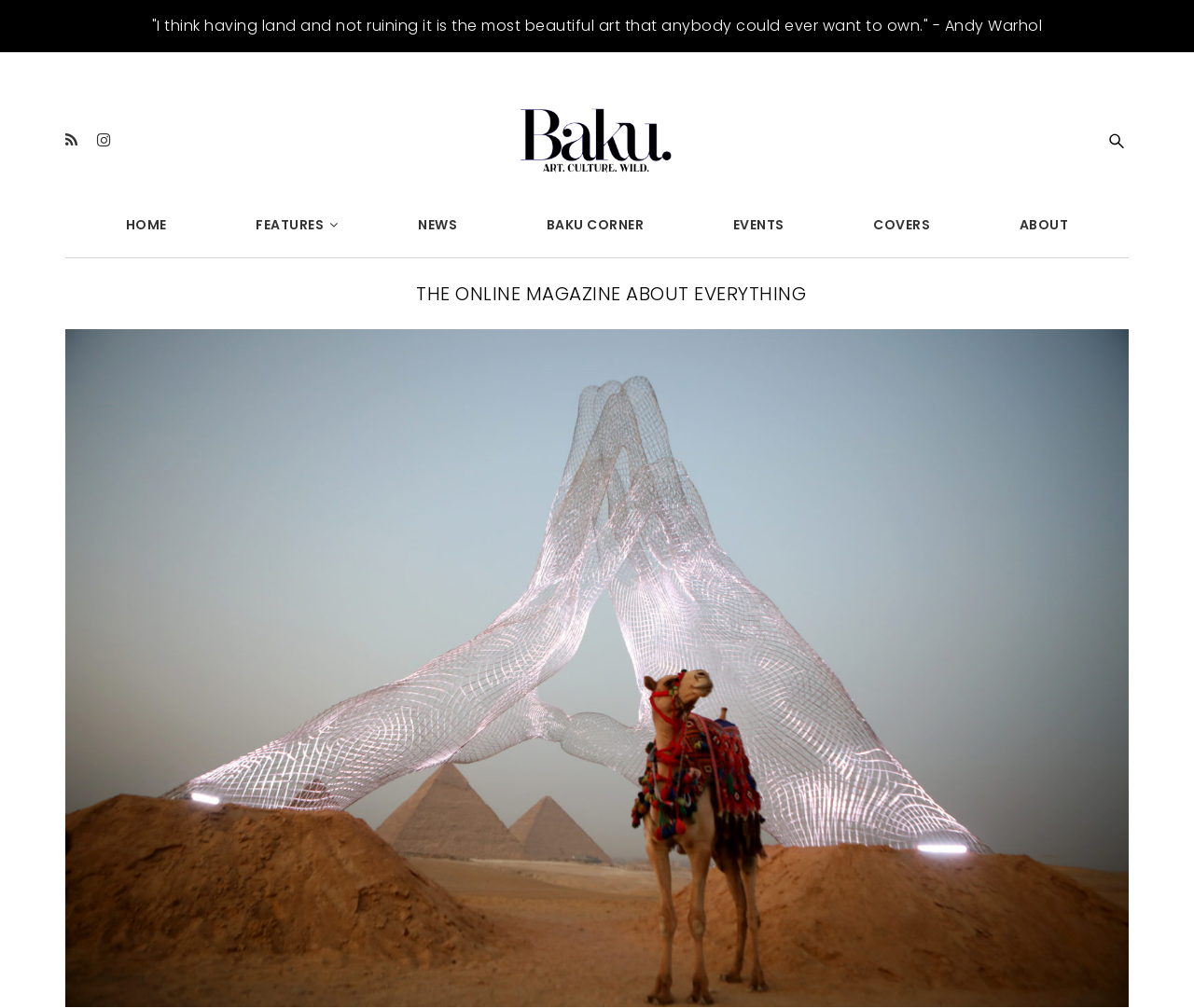Specify the bounding box coordinates of the area that needs to be clicked to achieve the following instruction: "View the Art & Culture page".

[0.512, 0.874, 0.573, 0.889]